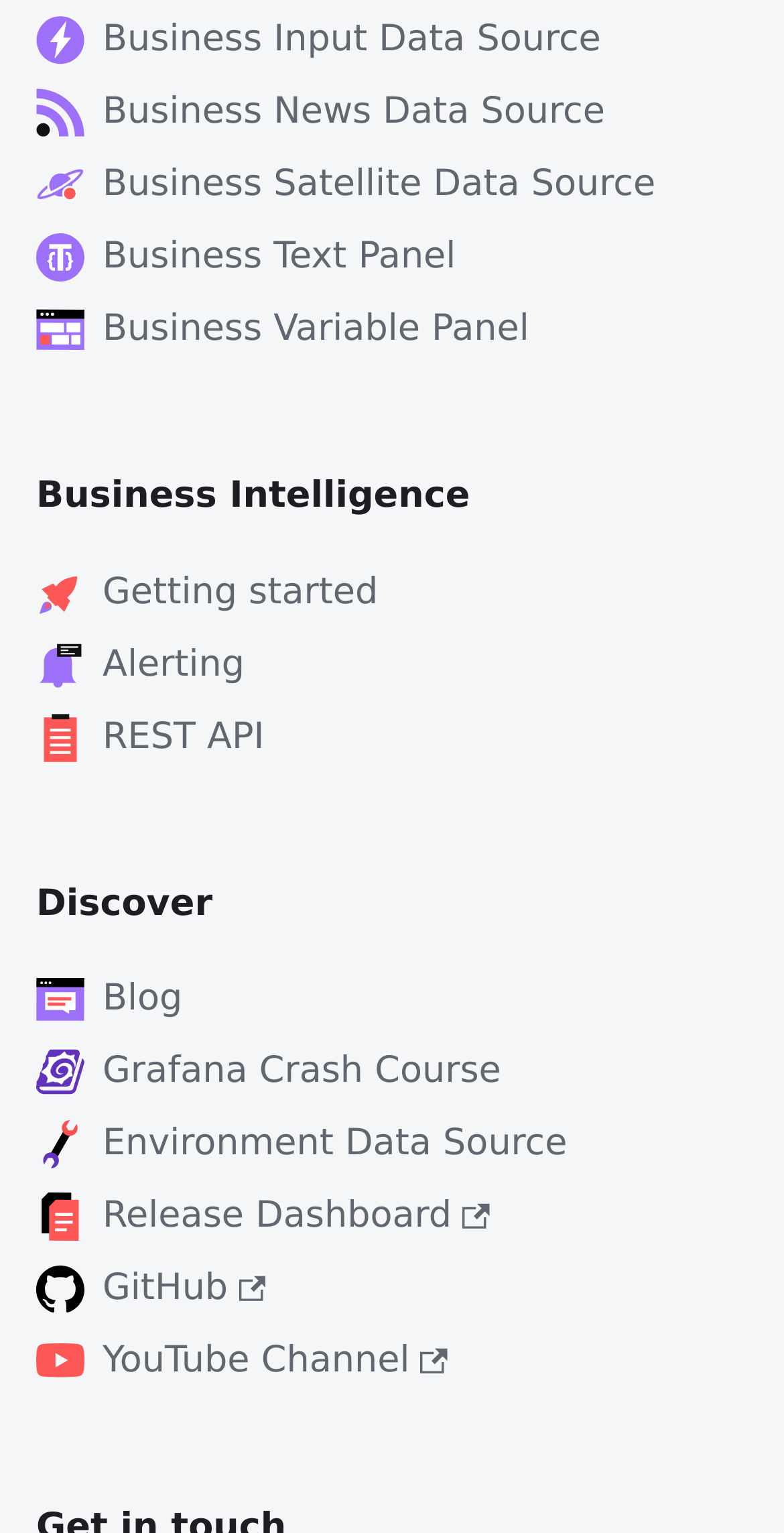Show the bounding box coordinates for the element that needs to be clicked to execute the following instruction: "Go to Getting started". Provide the coordinates in the form of four float numbers between 0 and 1, i.e., [left, top, right, bottom].

[0.046, 0.363, 0.954, 0.41]